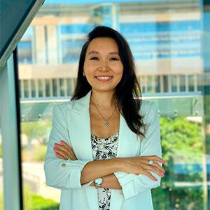Detail every visible element in the image extensively.

The image features a confident woman with long dark hair, smiling warmly while standing with her arms crossed. She is dressed in a light-colored blazer over a patterned top, against a backdrop of modern architecture and greenery, suggesting a professional and vibrant environment. This image represents Binur Yermukanova, an accomplished individual in the field of economics, focusing on Industrial Organization and Behavioral Economics, who has an academic background from Nazarbayev University in Kazakhstan. As of 2019, she has been actively contributing to her field and is part of a dedicated community of scholars, as indicated in her profile.